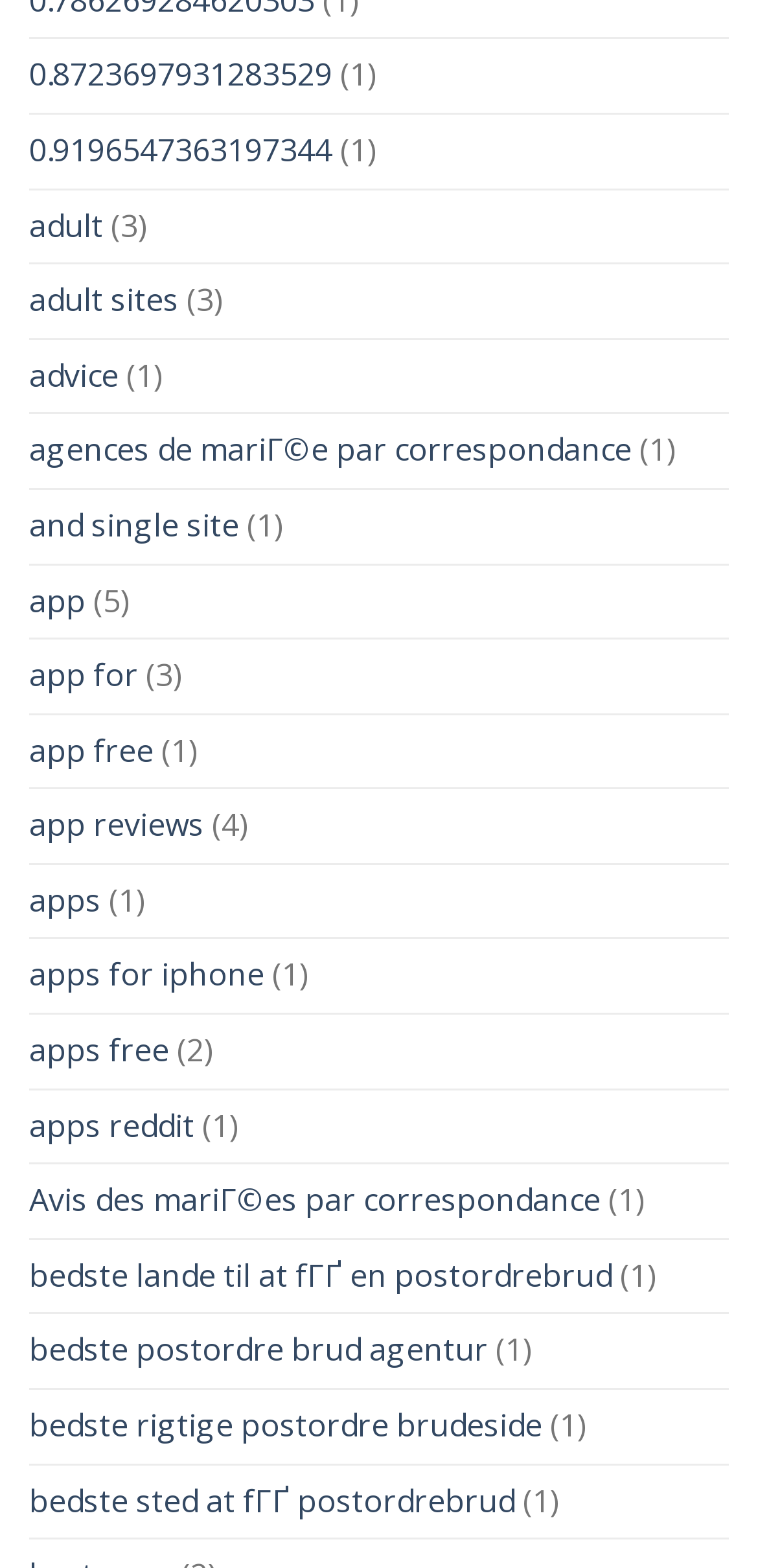Predict the bounding box of the UI element based on the description: "app free". The coordinates should be four float numbers between 0 and 1, formatted as [left, top, right, bottom].

[0.038, 0.456, 0.203, 0.502]